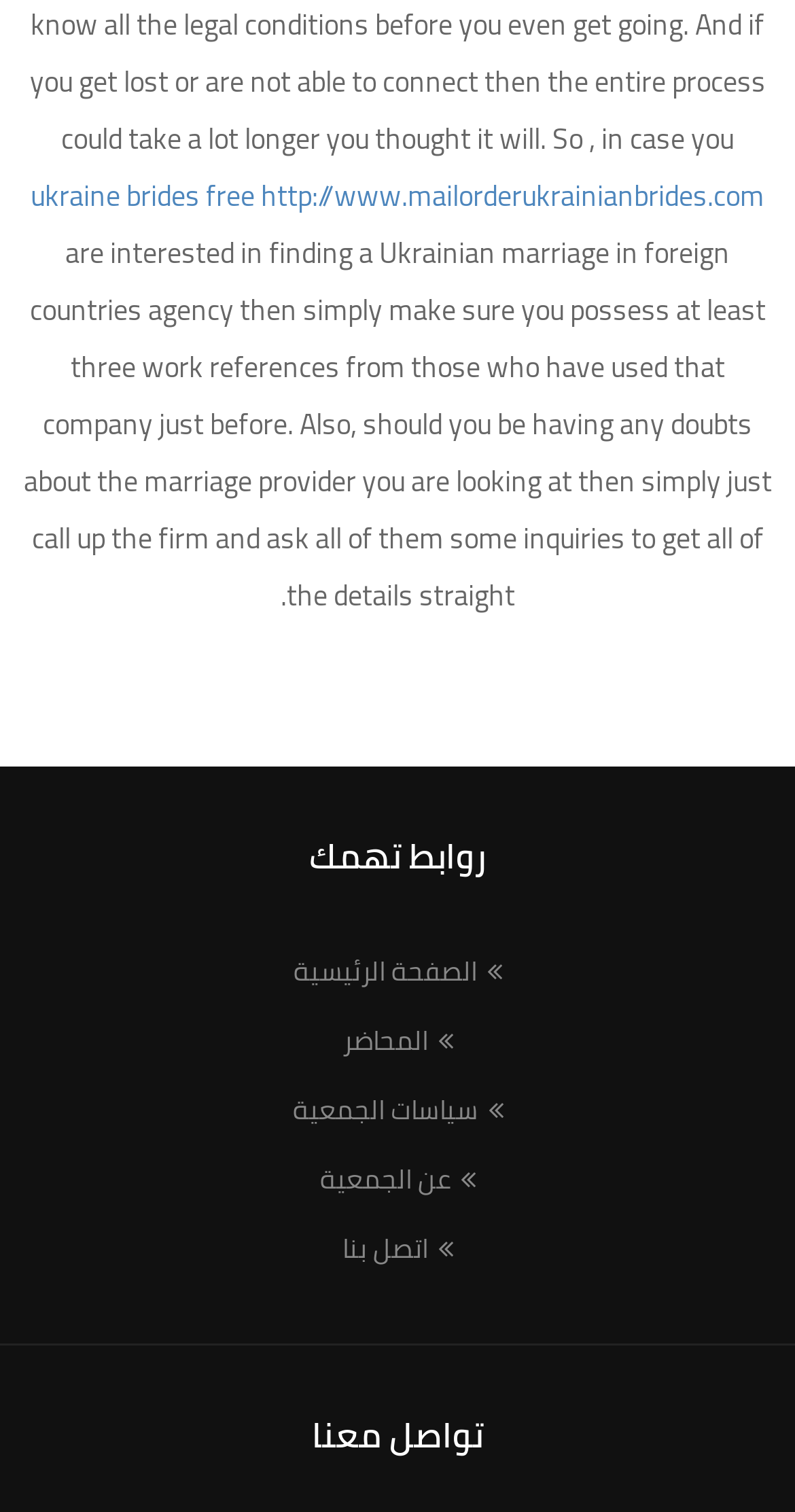How many links are there in the navigation menu?
Please provide a single word or phrase answer based on the image.

5